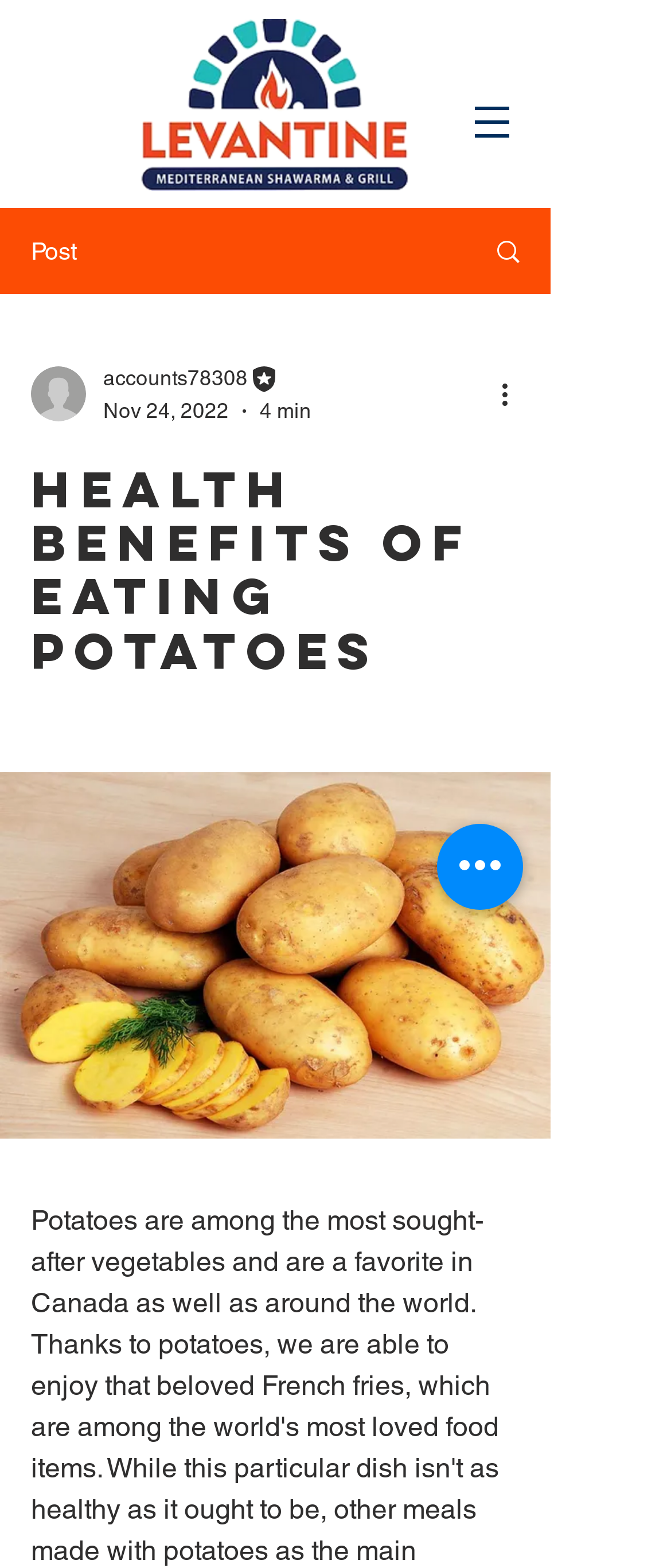Locate the primary headline on the webpage and provide its text.

Health Benefits Of Eating Potatoes